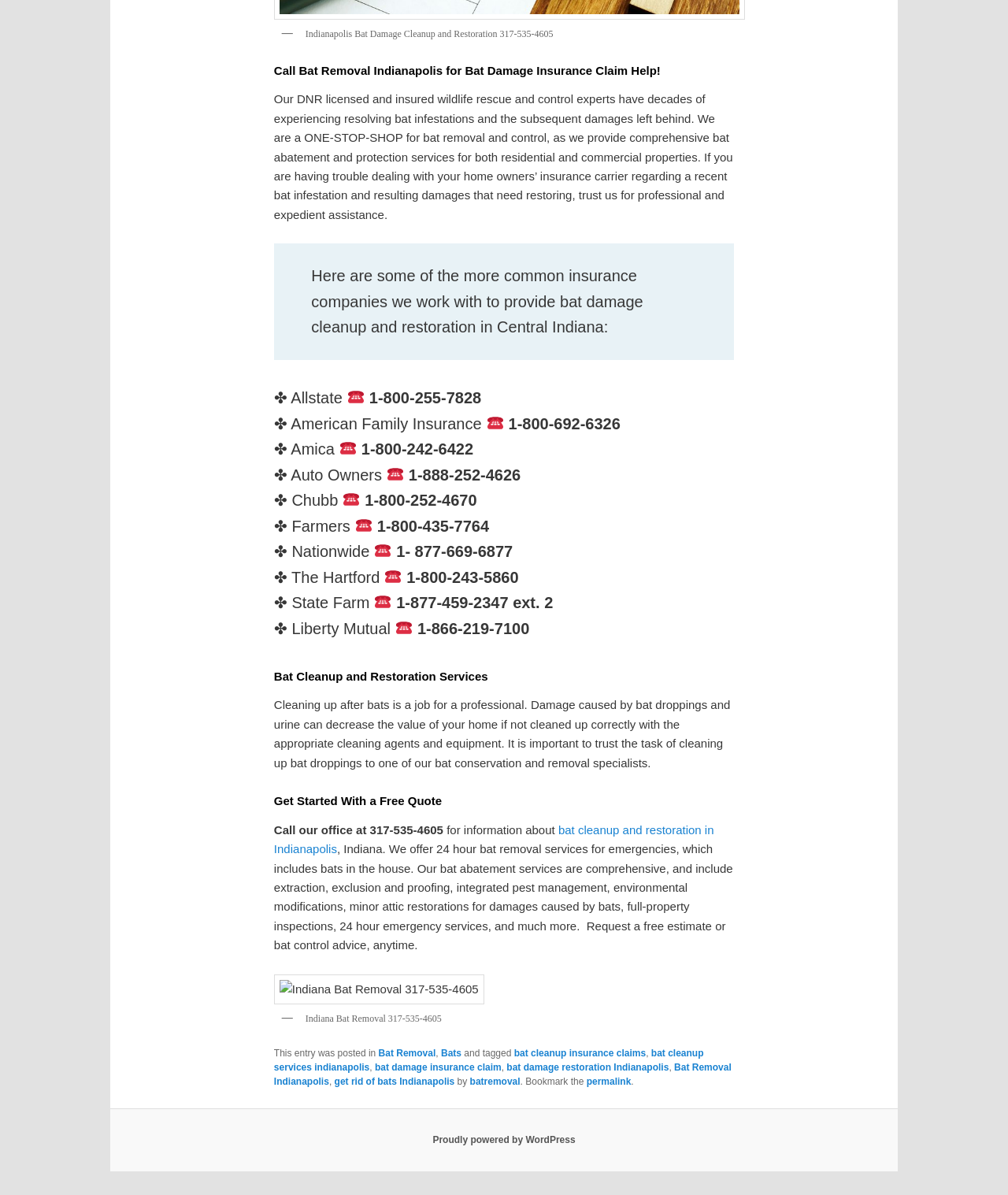Please find the bounding box for the UI component described as follows: "Bat Removal Indianapolis".

[0.272, 0.889, 0.726, 0.91]